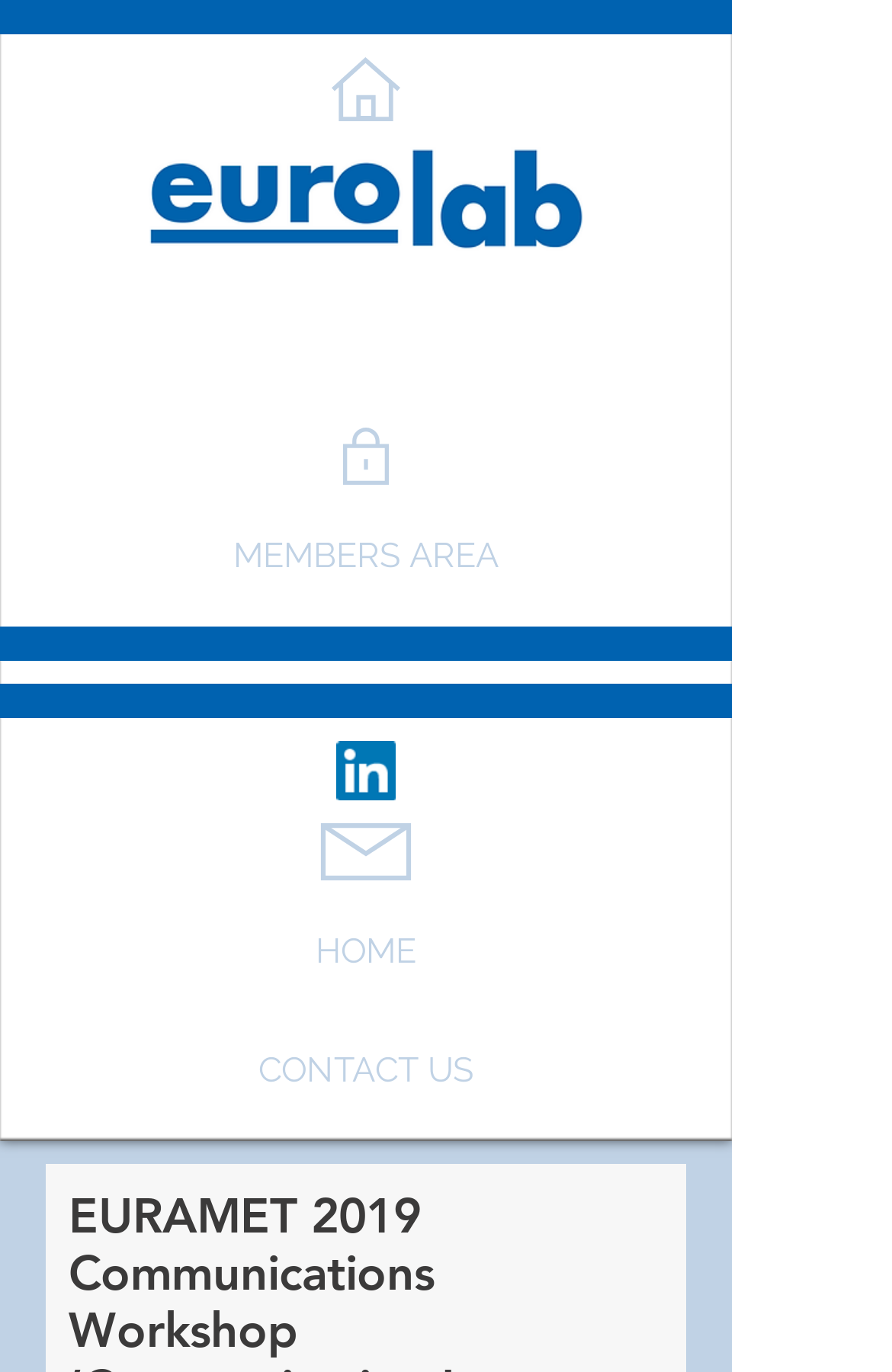Identify and generate the primary title of the webpage.

EURAMET 2019 Communications Workshop ‘Communicating Impacts of Metrology’